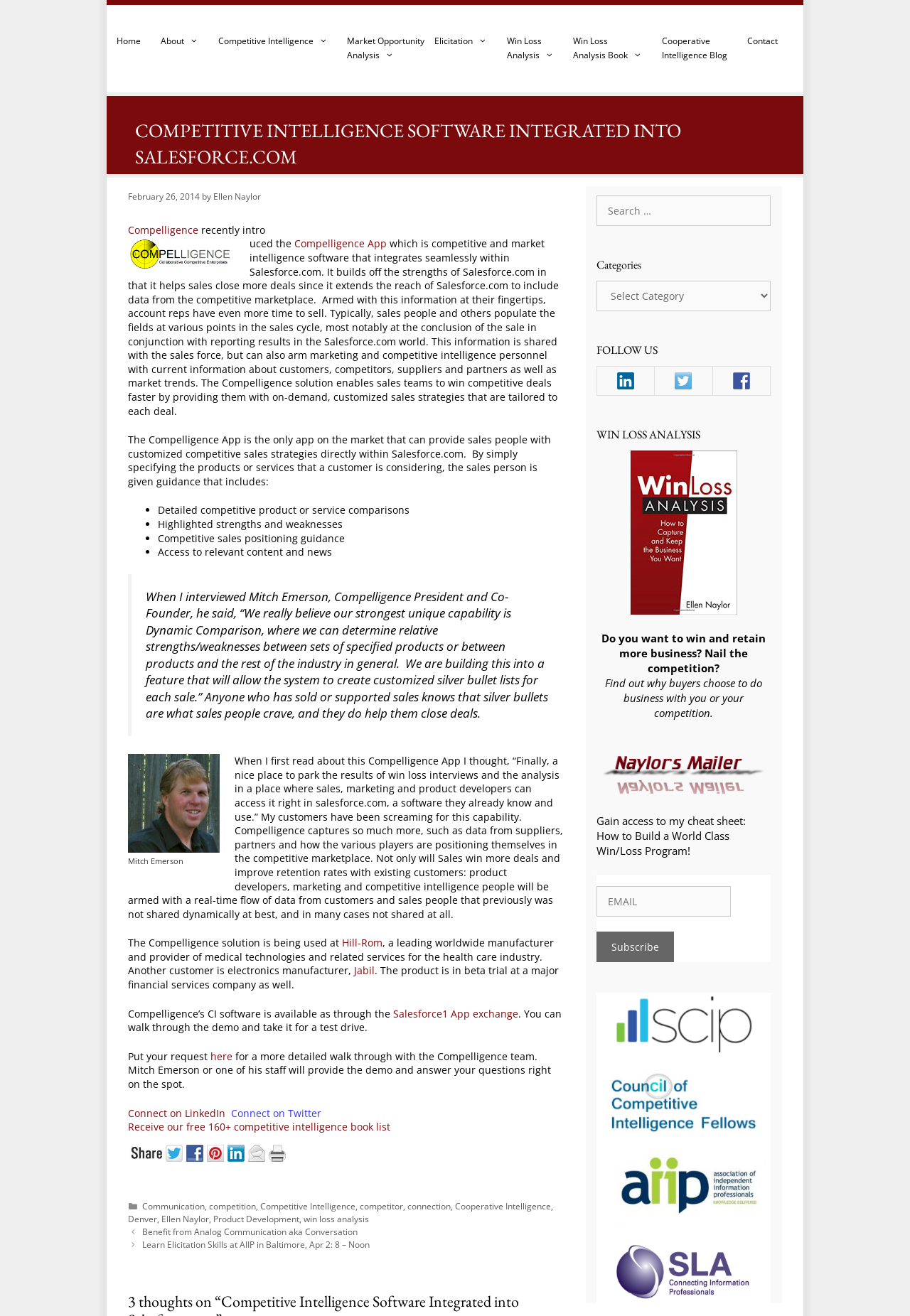Could you specify the bounding box coordinates for the clickable section to complete the following instruction: "Click on the 'Home' link"?

[0.117, 0.026, 0.166, 0.059]